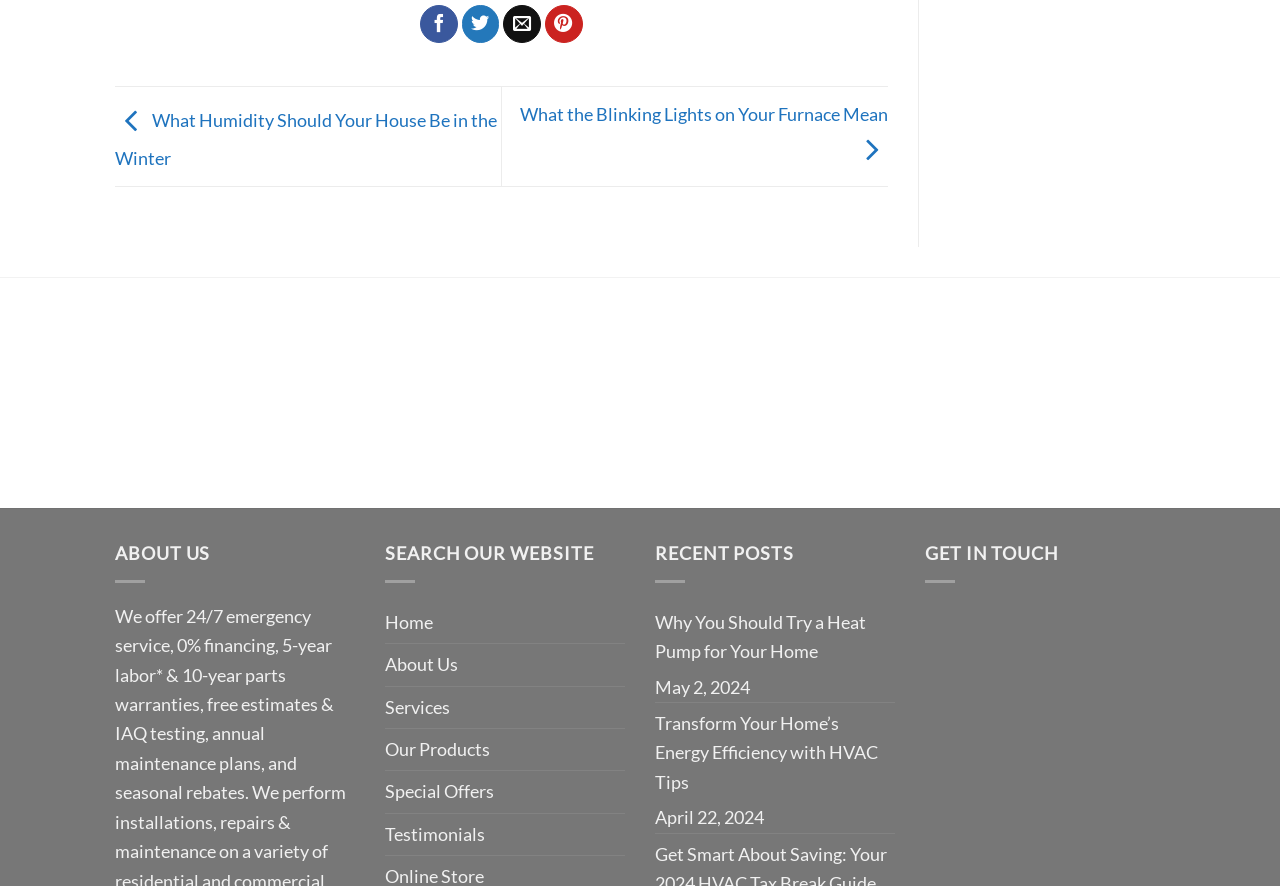What is the section title above the 'Home' link? Please answer the question using a single word or phrase based on the image.

ABOUT US